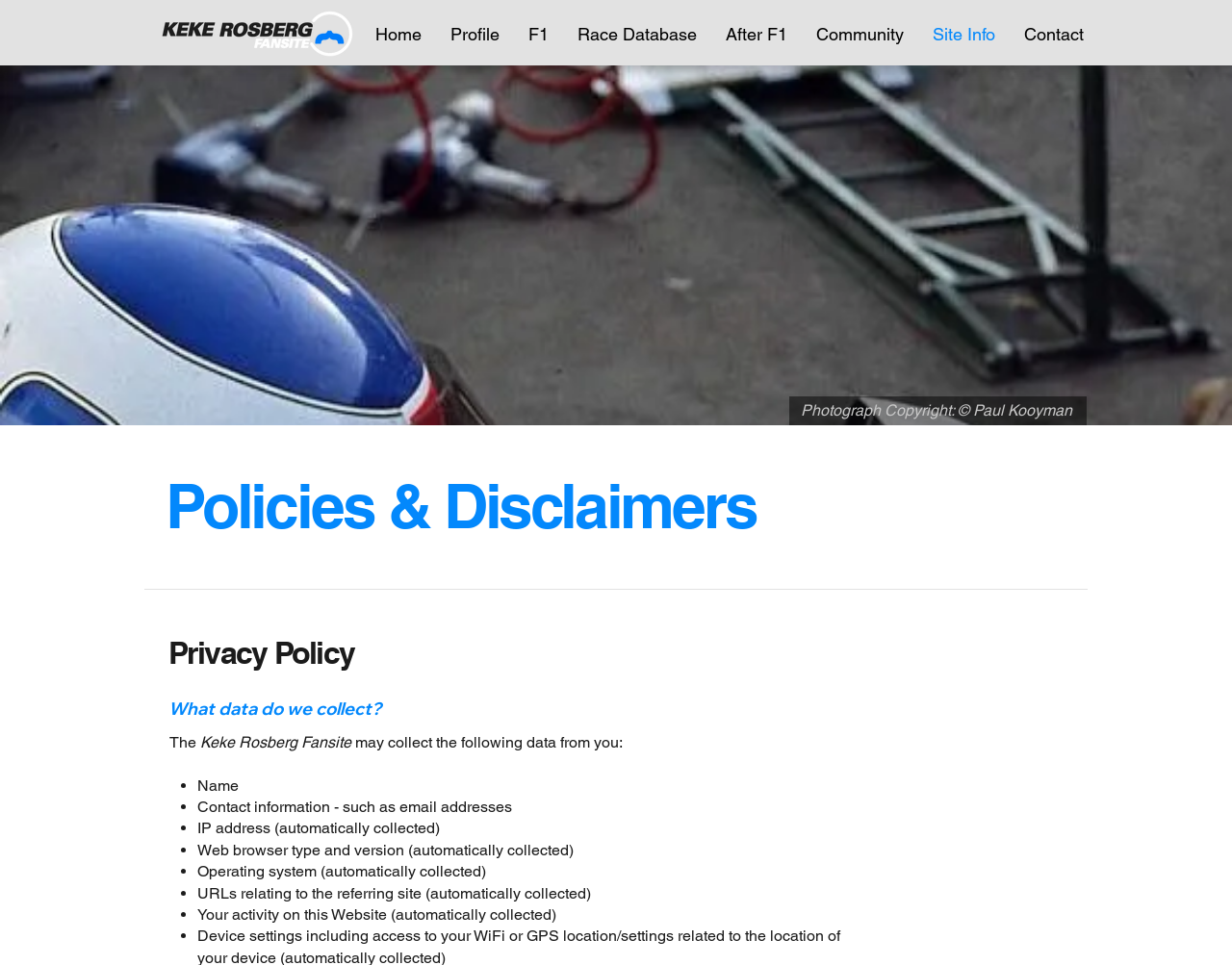What is the purpose of the 'Site Info' link?
Please provide a detailed and thorough answer to the question.

The 'Site Info' link is part of the navigation menu and is likely to provide information about the website, its purpose, and its maintenance, although the exact content is not specified on the current webpage.